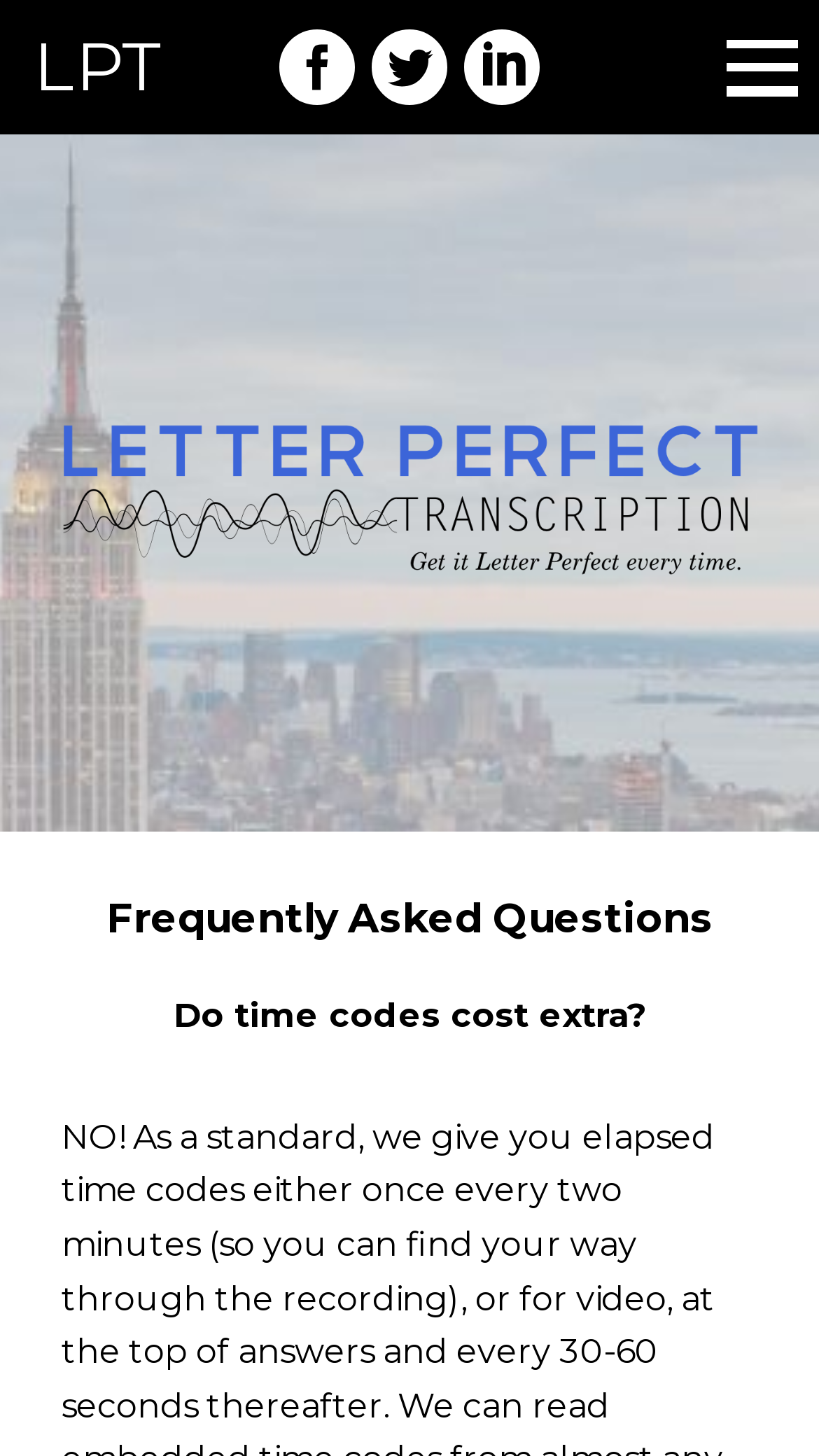Determine the bounding box coordinates in the format (top-left x, top-left y, bottom-right x, bottom-right y). Ensure all values are floating point numbers between 0 and 1. Identify the bounding box of the UI element described by: Toggle nav

[0.862, 0.007, 1.0, 0.085]